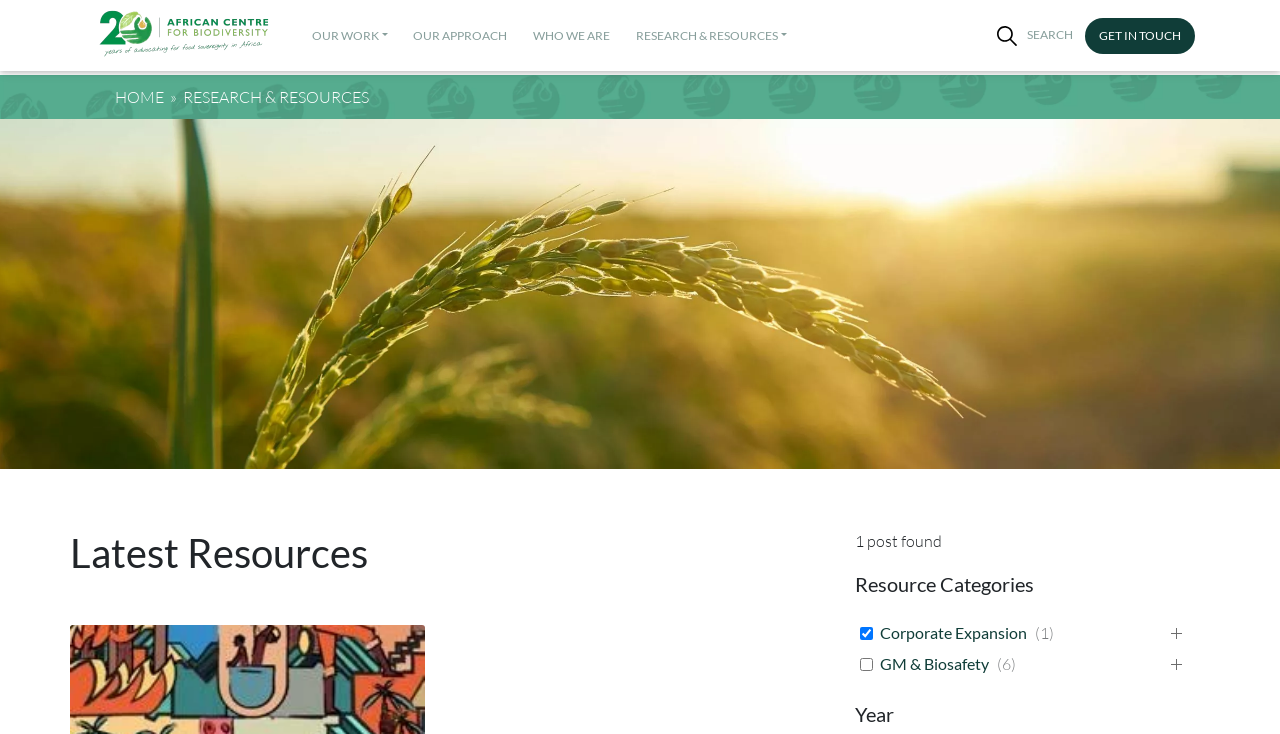Determine the bounding box coordinates for the UI element described. Format the coordinates as (top-left x, top-left y, bottom-right x, bottom-right y) and ensure all values are between 0 and 1. Element description: parent_node: OUR WORK

[0.066, 0.016, 0.221, 0.091]